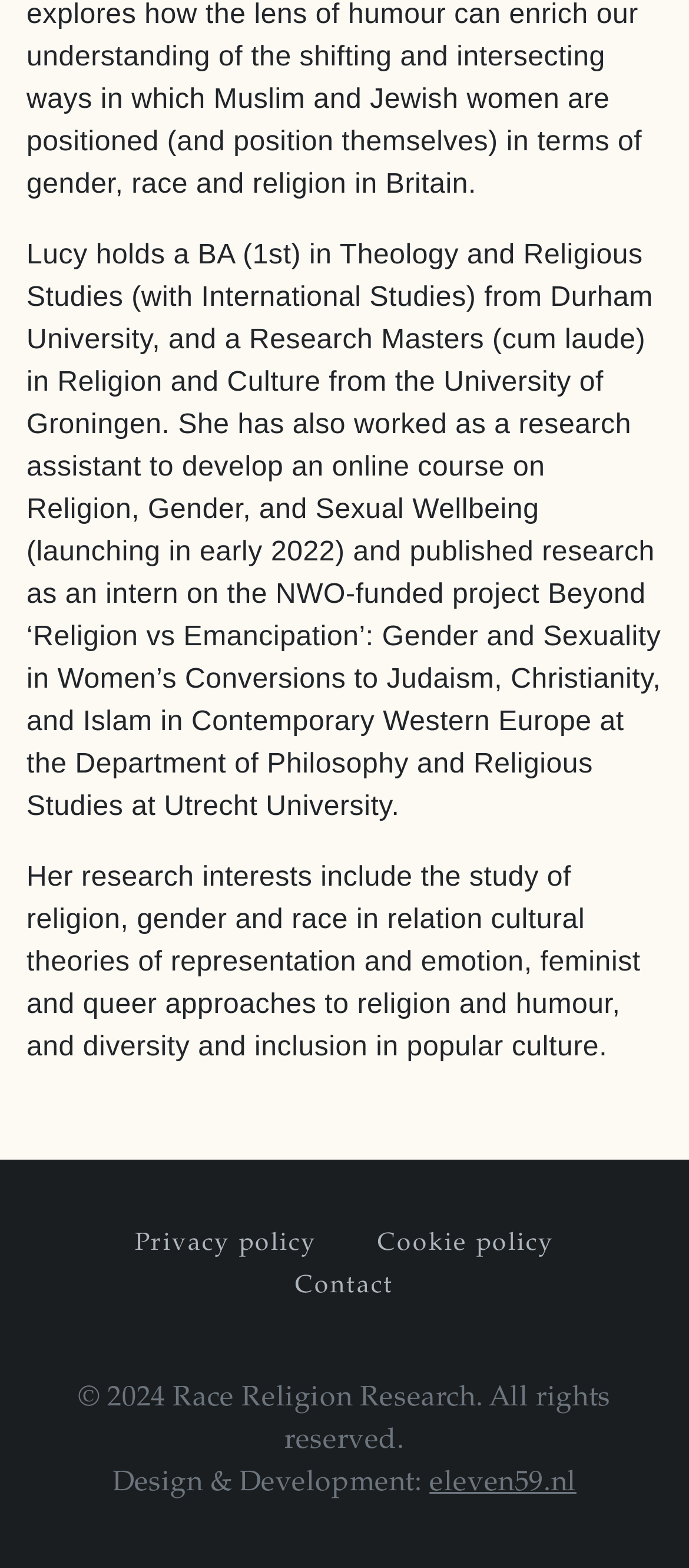What are Lucy's research interests?
Please look at the screenshot and answer using one word or phrase.

Religion, gender, and race